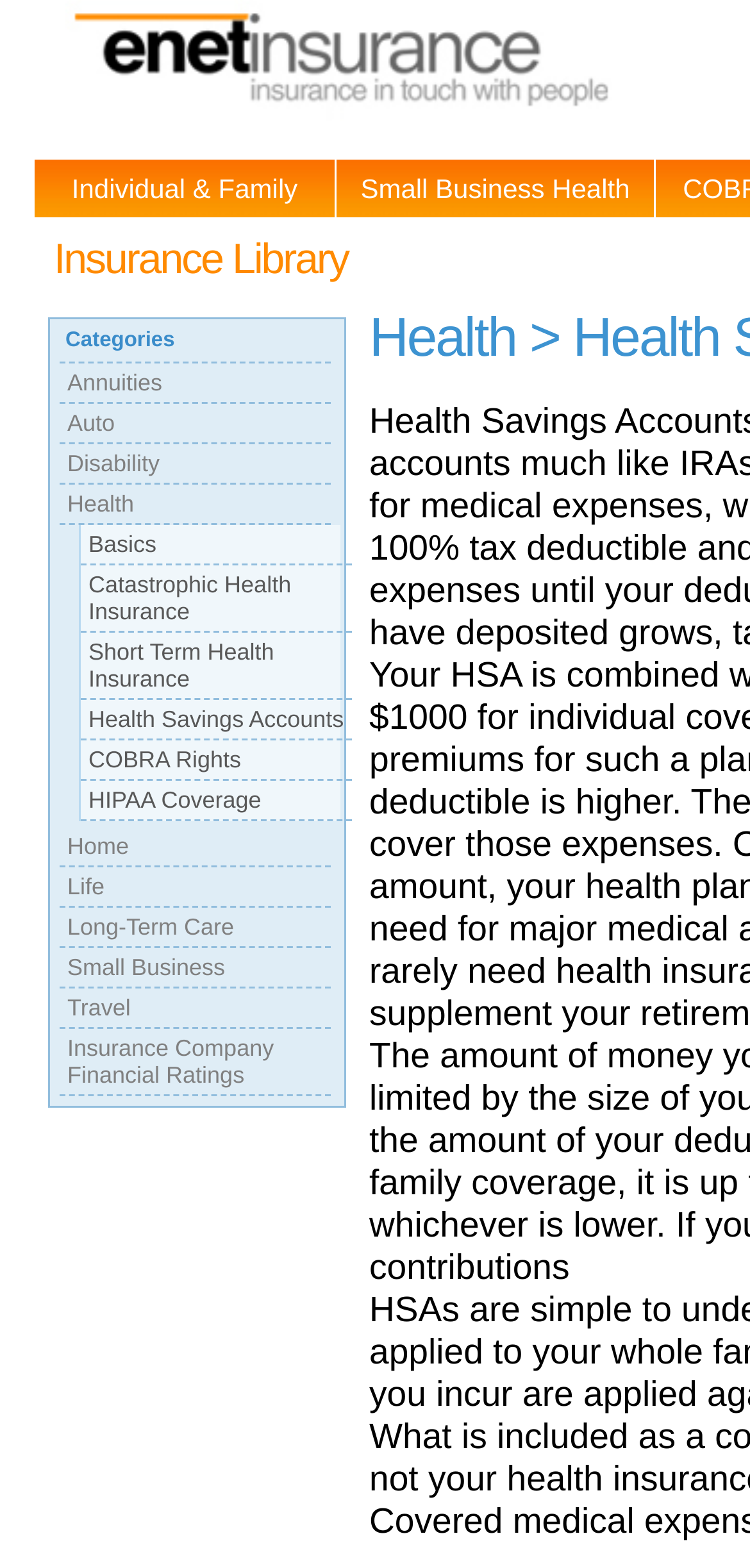Offer an extensive depiction of the webpage and its key elements.

The webpage is about eNetInsurance.com, a platform that helps users find and apply for individual and group health insurance plans from leading carriers. At the top-left corner, there is a logo with a link to the website's homepage, accompanied by an image with the same description. 

Below the logo, there are two main links: "Individual & Family" and "Small Business Health". The "Small Business Health" link has a dropdown menu with a heading "Categories" and several sub-links, including "Annuities", "Auto", "Disability", "Health", and more. These sub-links are arranged vertically, with "Basics" at the top and "Insurance Company Financial Ratings" at the bottom.

The webpage has a total of 14 links under the "Small Business Health" category, which are positioned to the right of the "Individual & Family" link. The links are organized in a single column, with each link stacked below the previous one.